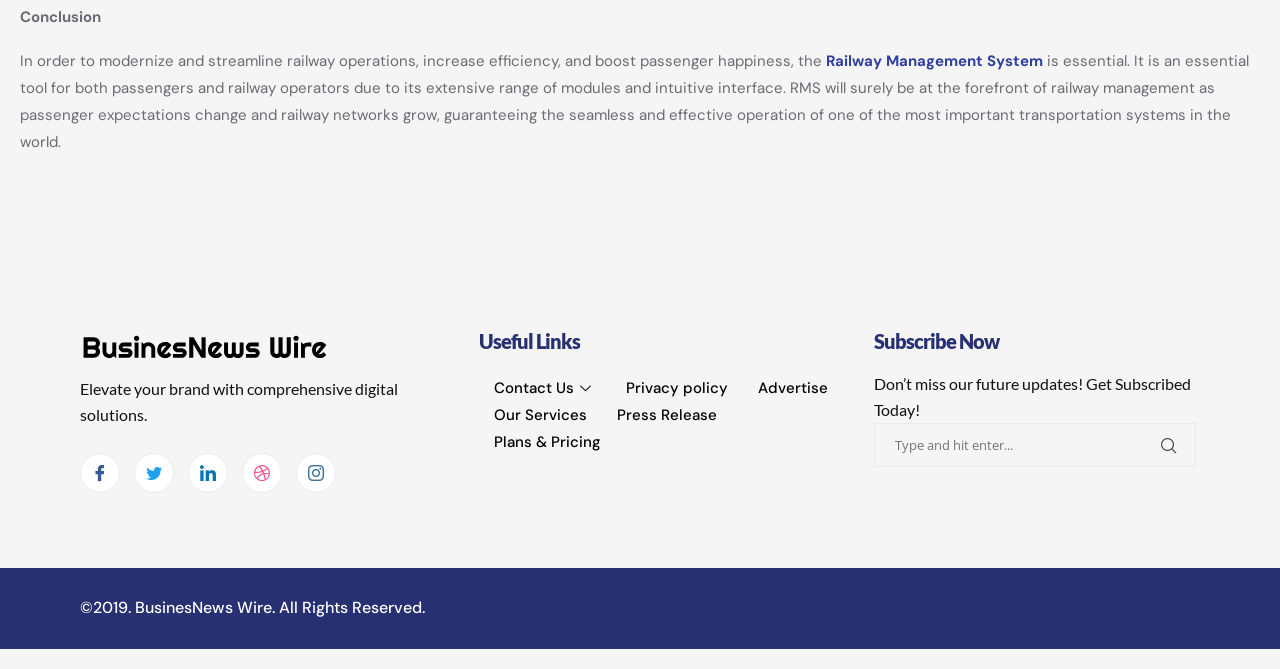Can you provide the bounding box coordinates for the element that should be clicked to implement the instruction: "Contact Us"?

[0.374, 0.56, 0.477, 0.6]